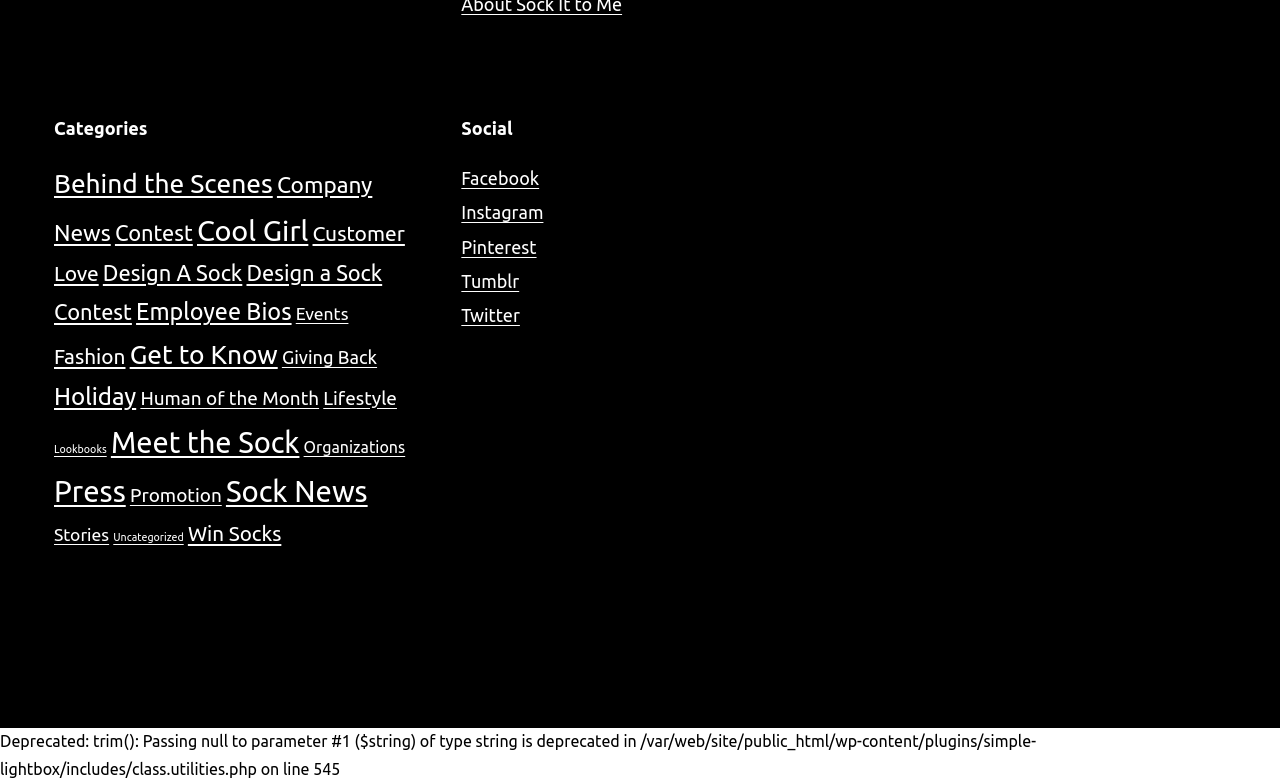Identify the bounding box for the element characterized by the following description: "Giving Back".

[0.22, 0.443, 0.295, 0.469]